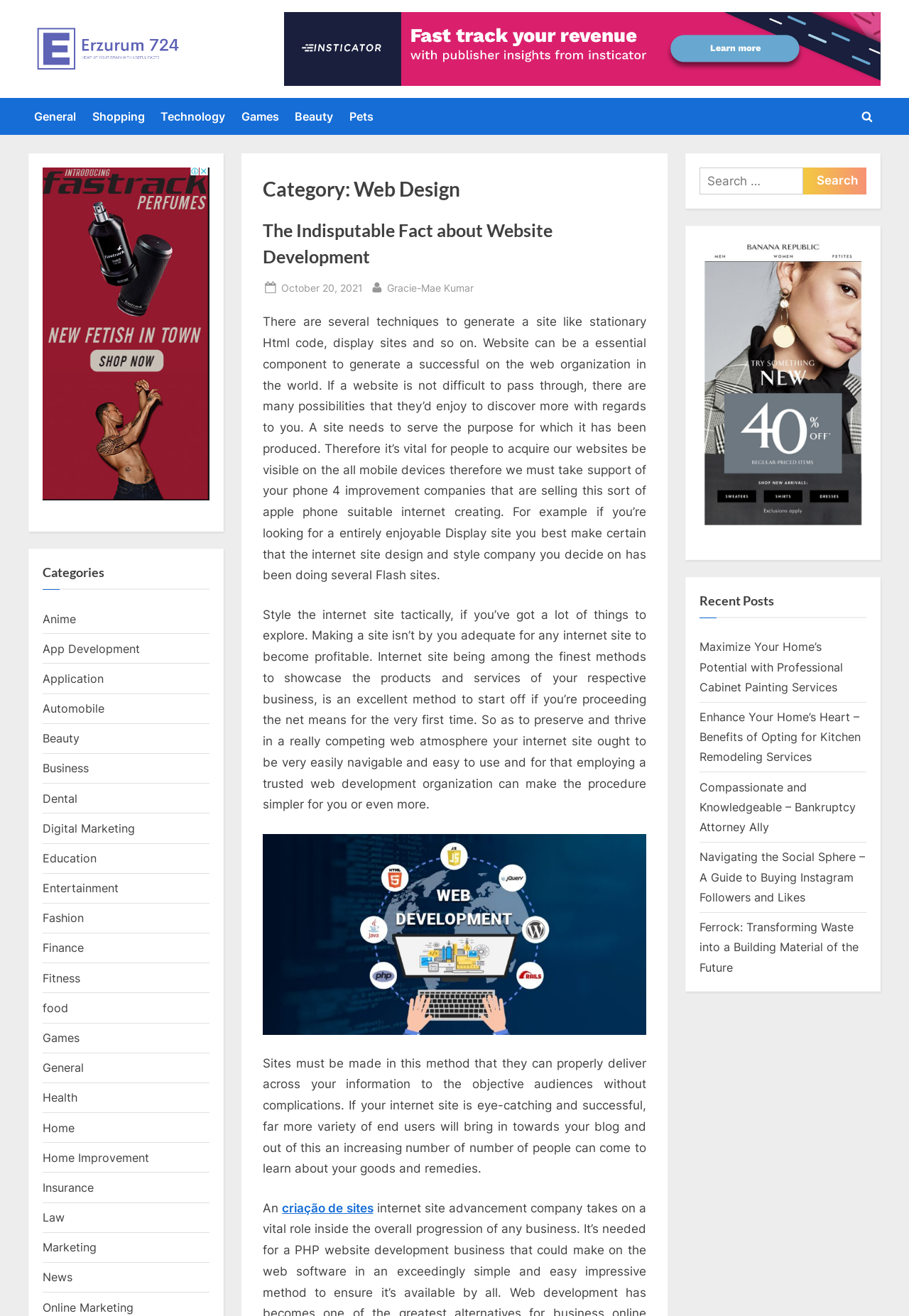Please provide the bounding box coordinates in the format (top-left x, top-left y, bottom-right x, bottom-right y). Remember, all values are floating point numbers between 0 and 1. What is the bounding box coordinate of the region described as: parent_node: Search for: value="Search"

[0.883, 0.127, 0.953, 0.148]